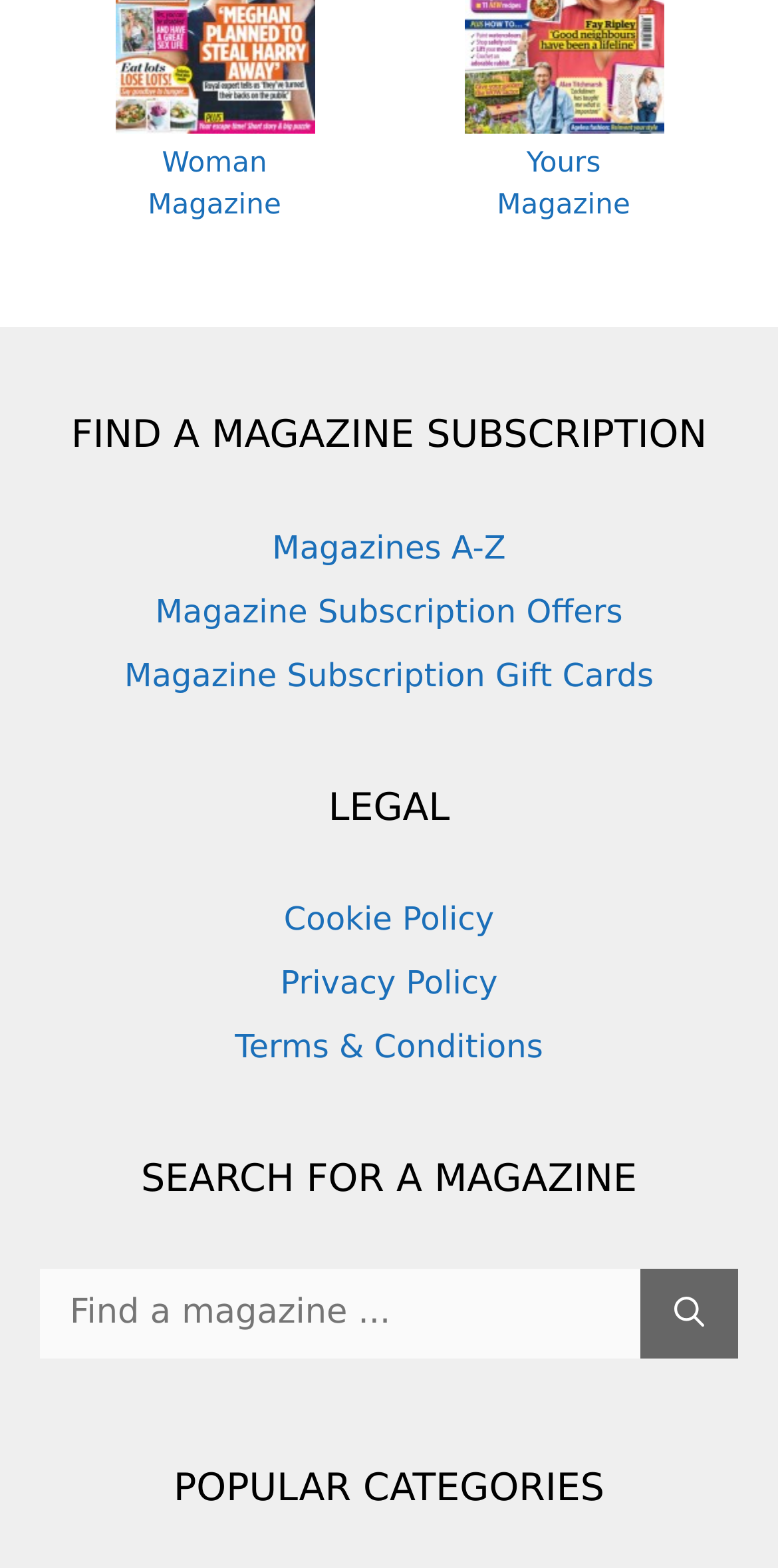Identify the coordinates of the bounding box for the element that must be clicked to accomplish the instruction: "View magazine subscription offers".

[0.2, 0.377, 0.8, 0.401]